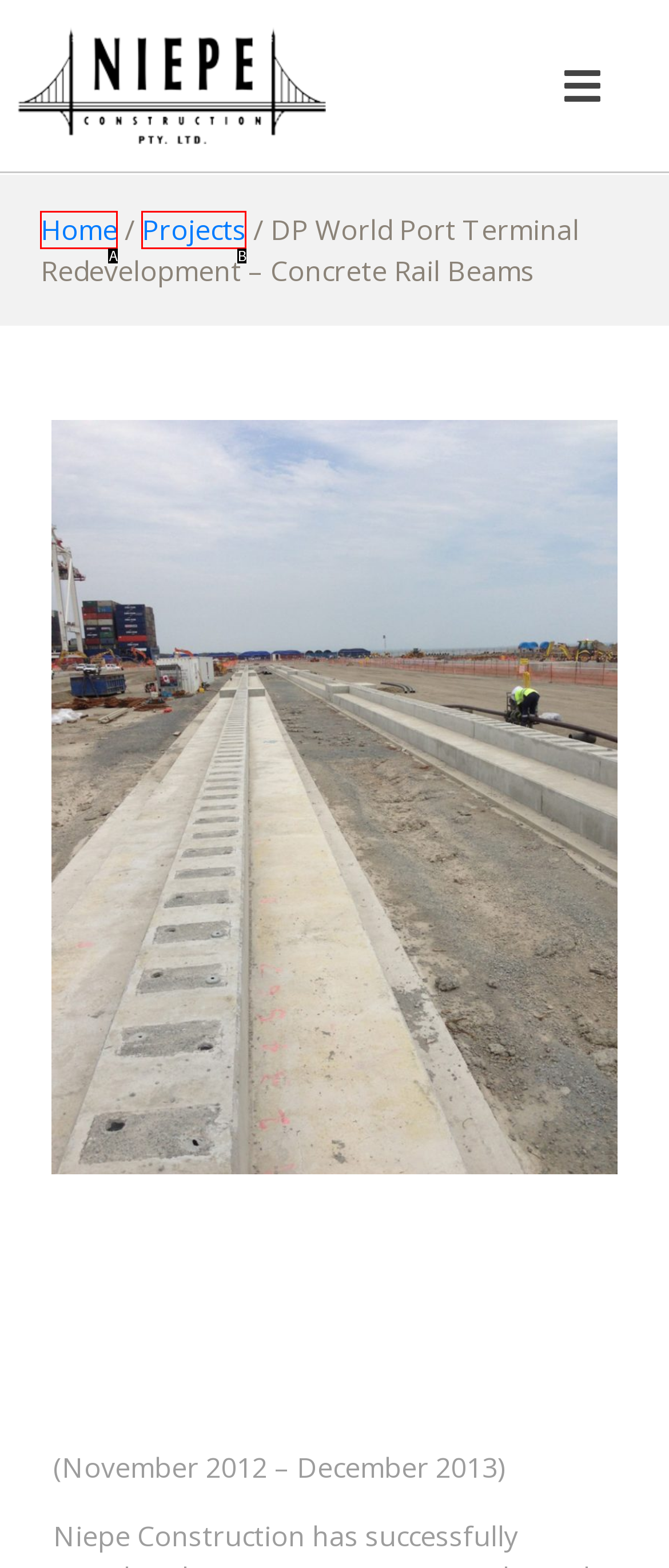Select the HTML element that fits the following description: Projects
Provide the letter of the matching option.

B